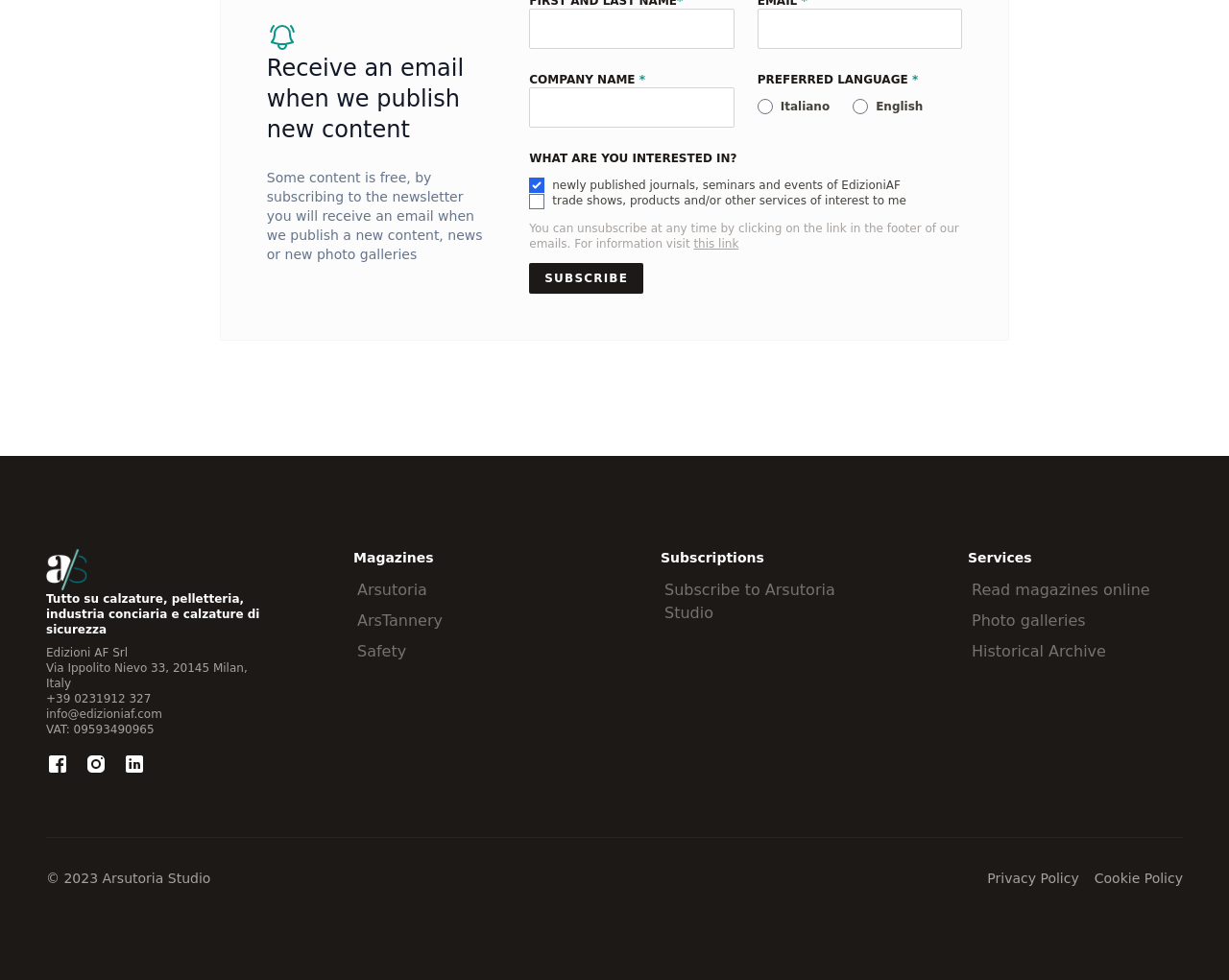Please identify the bounding box coordinates of the element I need to click to follow this instruction: "Subscribe to the newsletter".

[0.431, 0.268, 0.524, 0.3]